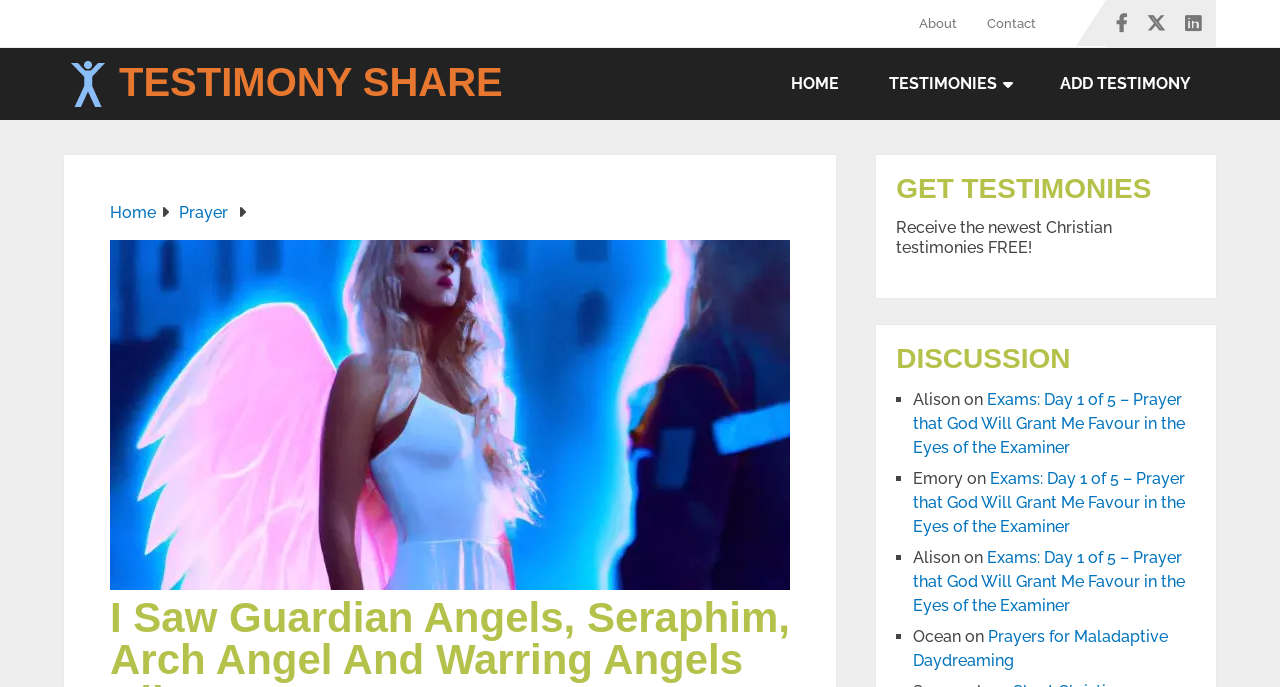Please respond in a single word or phrase: 
What is the image description on the webpage?

Man Seeing Angel